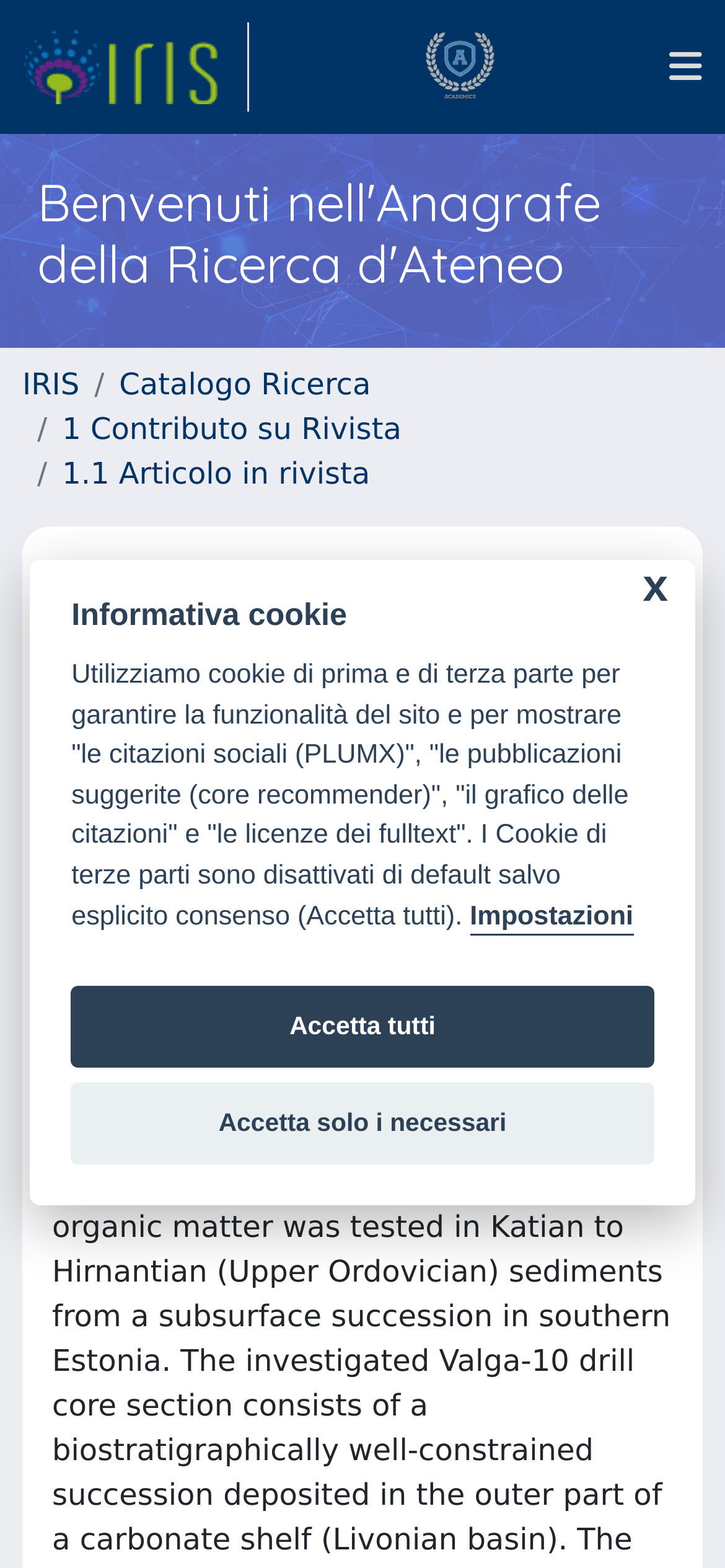Provide a one-word or brief phrase answer to the question:
What is the type of publication?

Article in rivista